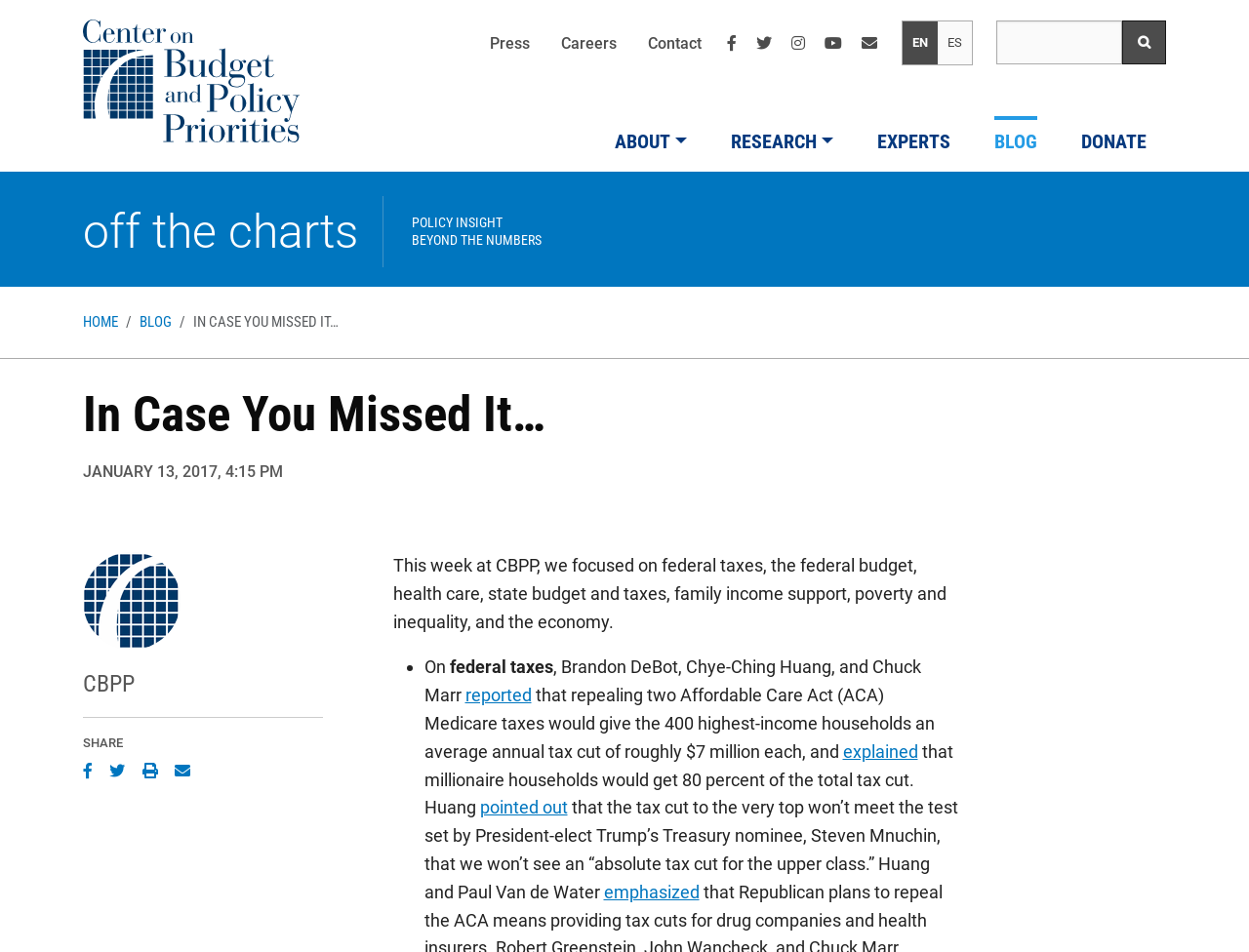Respond to the question with just a single word or phrase: 
What is the language of the webpage?

English